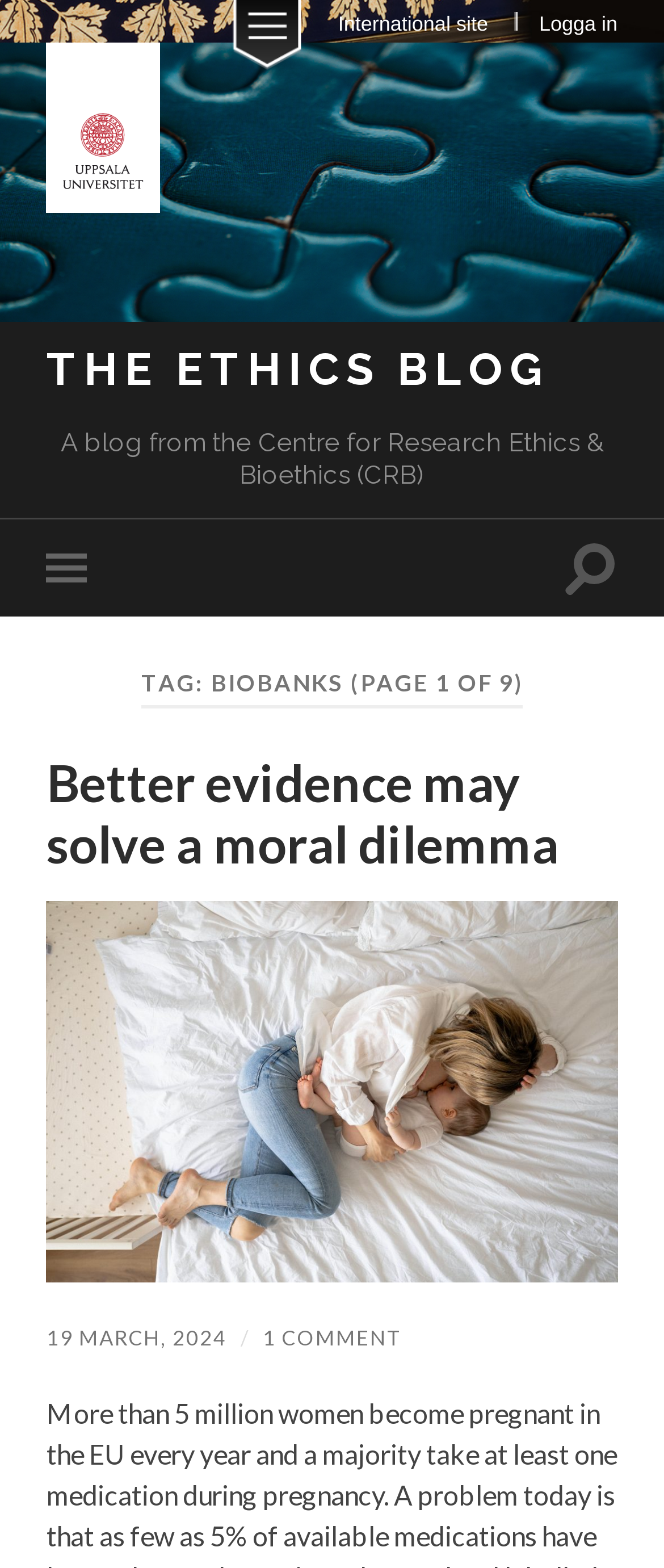How many pages are there for the tag 'biobanks'?
Please respond to the question with as much detail as possible.

I found the answer by looking at the heading element with the text 'TAG: BIOBANKS (PAGE 1 OF 9)', which indicates that there are 9 pages in total for the tag 'biobanks'.